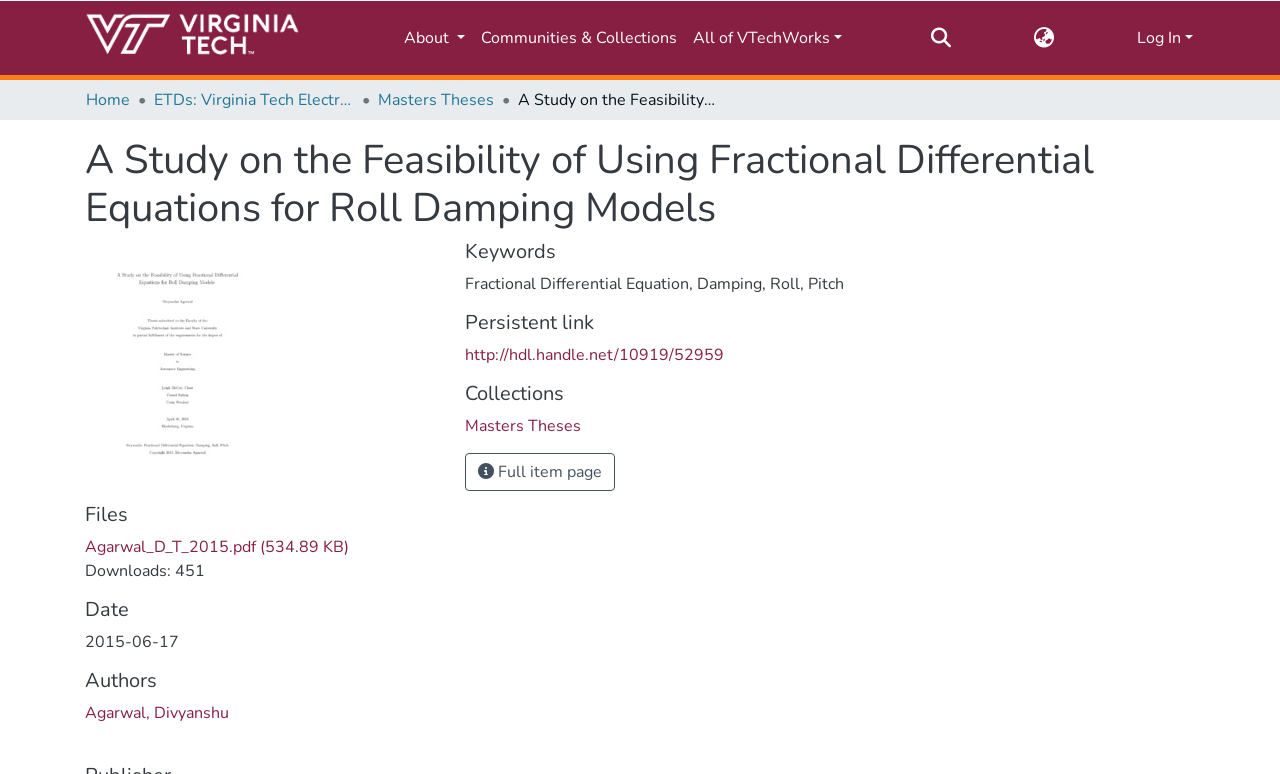Analyze the image and give a detailed response to the question:
What is the name of the author?

I found the answer by looking at the link 'Agarwal, Divyanshu' under the 'Authors' heading. This link indicates the name of the author of the study.